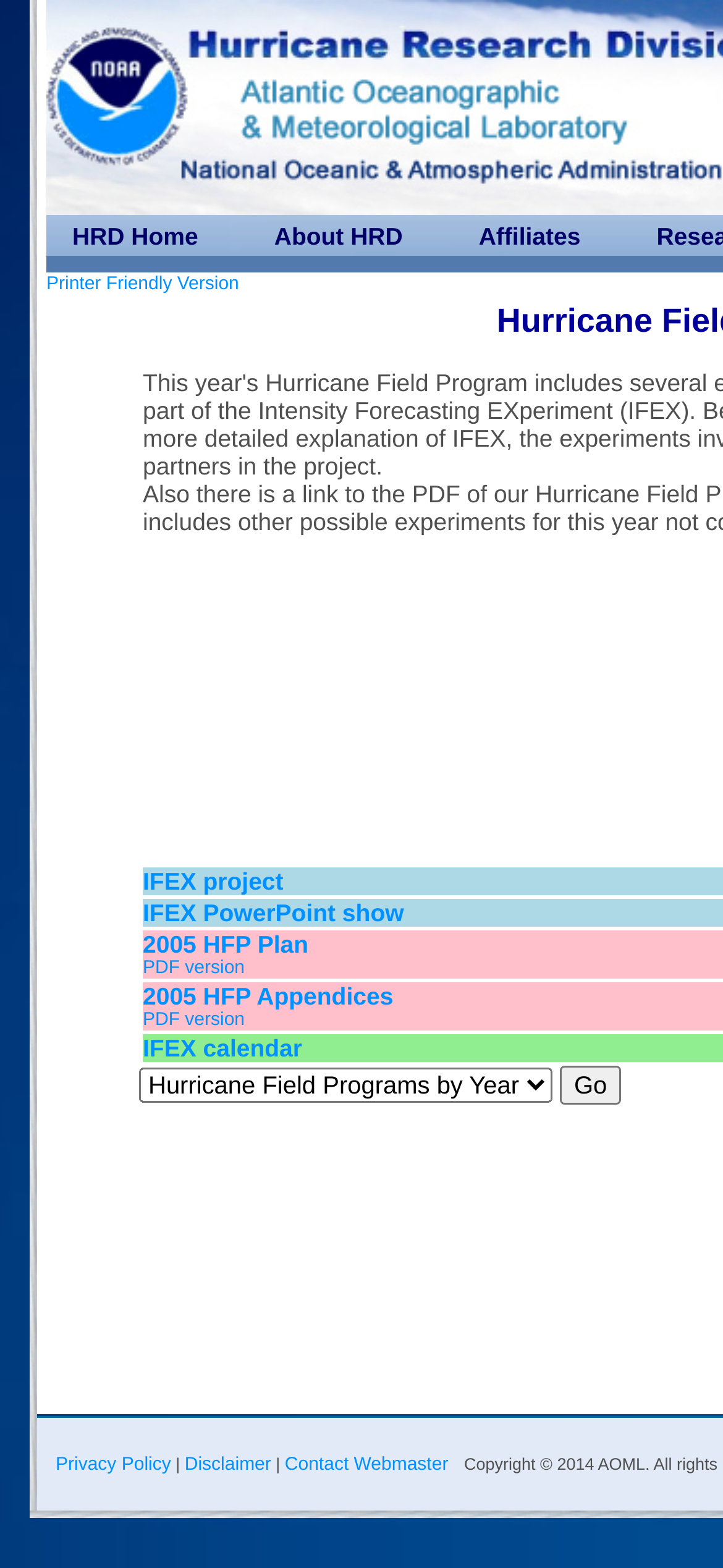Locate the UI element described by Printer Friendly Version and provide its bounding box coordinates. Use the format (top-left x, top-left y, bottom-right x, bottom-right y) with all values as floating point numbers between 0 and 1.

[0.064, 0.175, 0.331, 0.188]